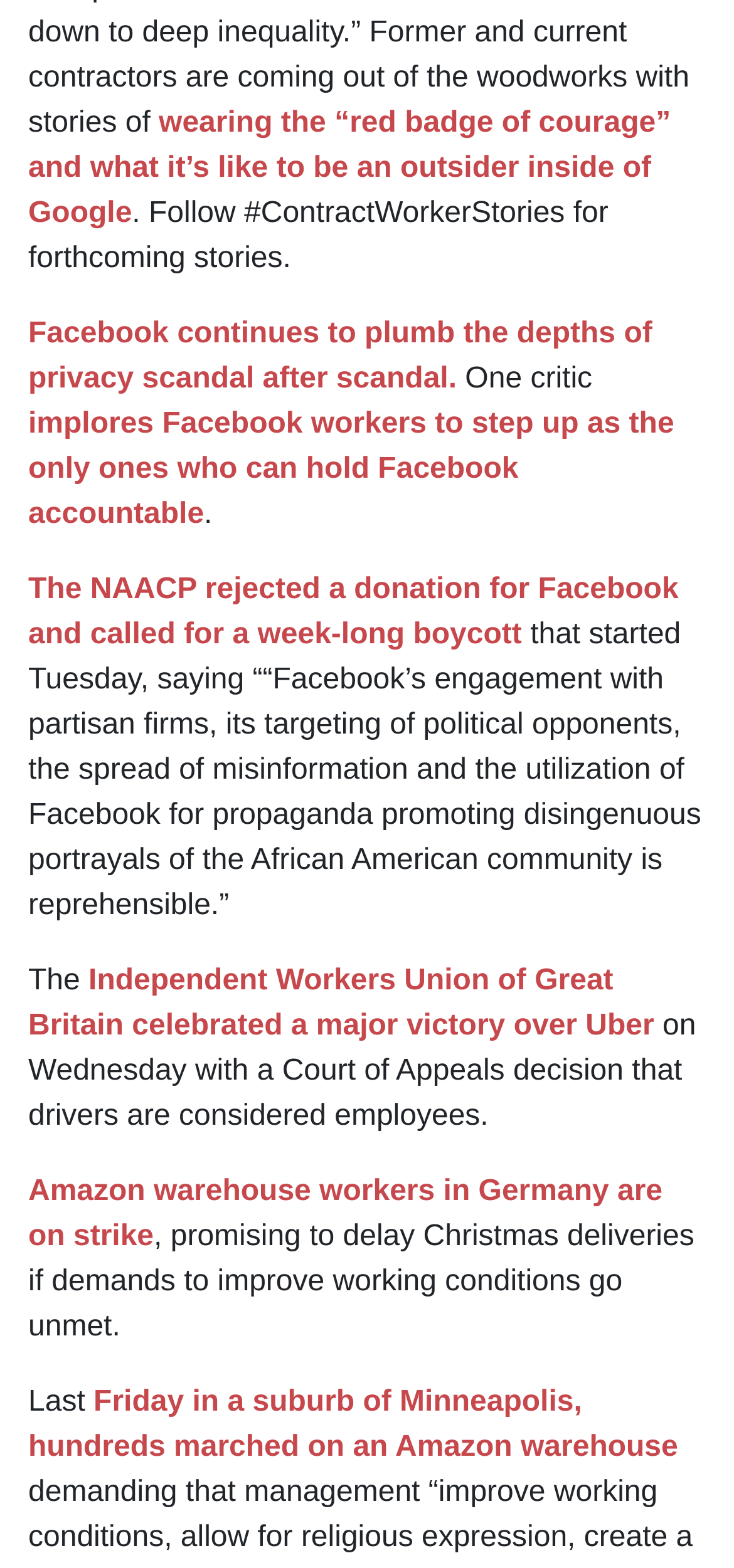What is the demand of Amazon warehouse workers in Germany?
Answer briefly with a single word or phrase based on the image.

Improve working conditions